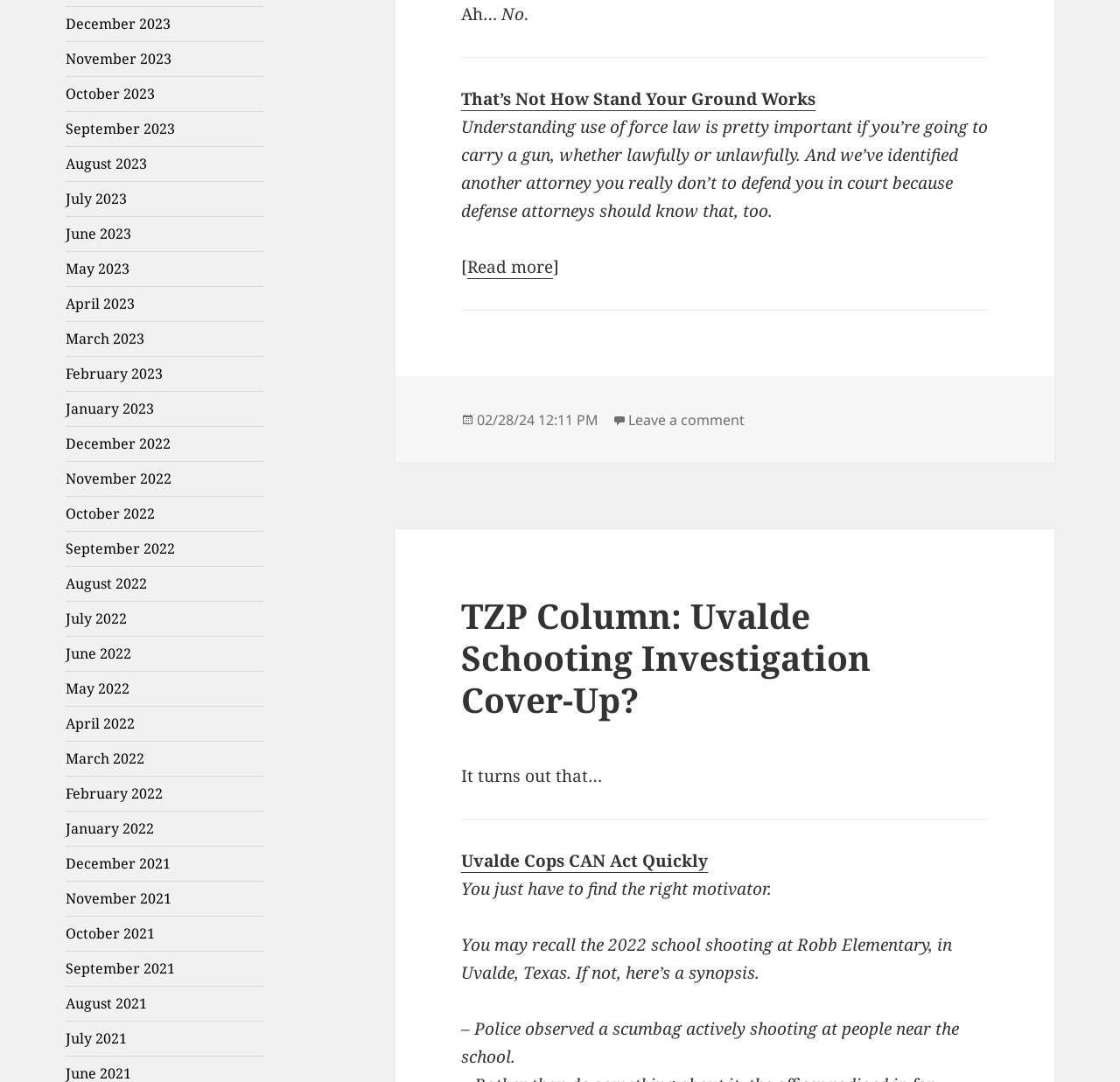Based on the image, please respond to the question with as much detail as possible:
What is the date of the first article?

I looked at the footer section of the first article and found the date and time it was posted, which is 02/28/24 12:11 PM.